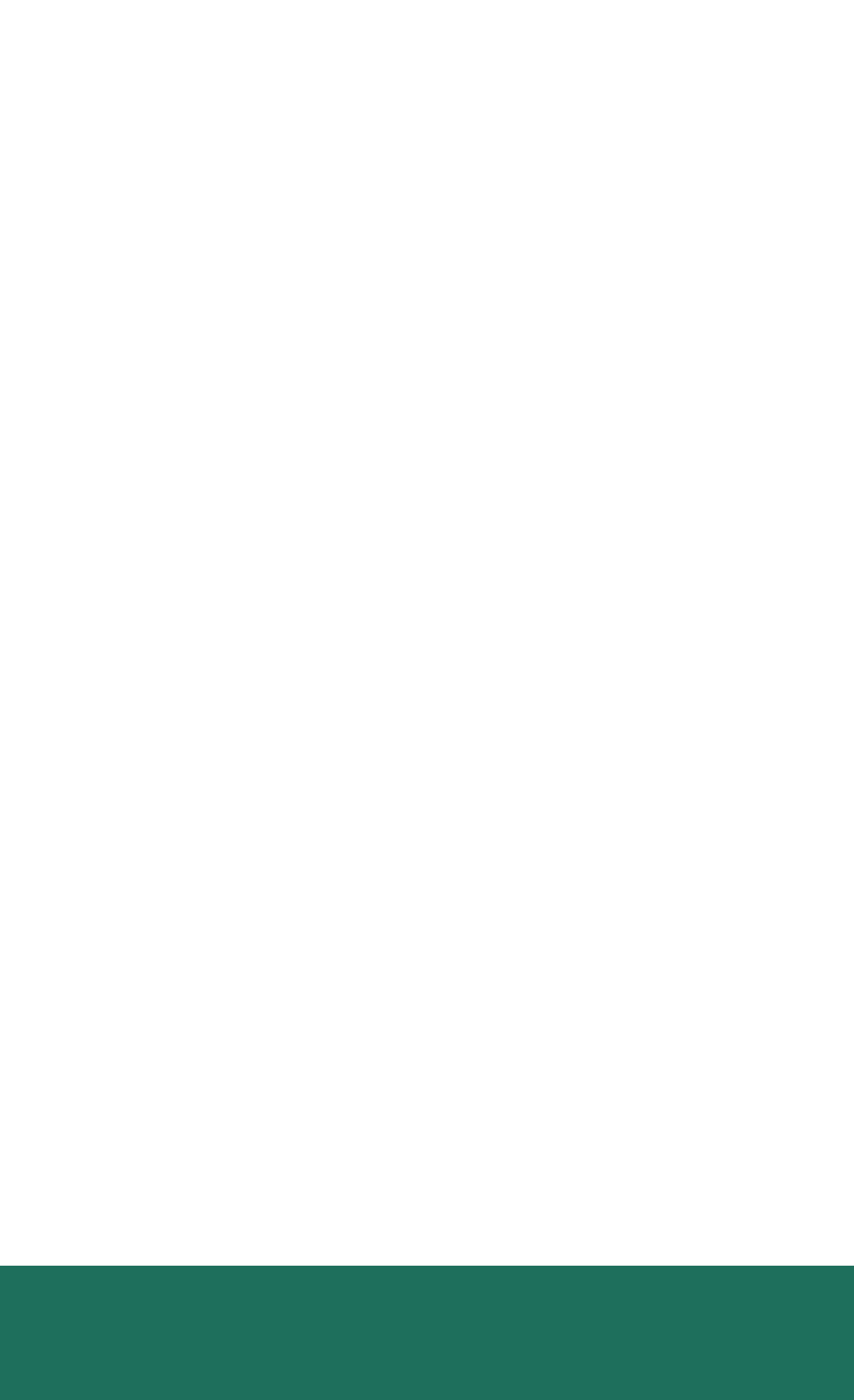Answer the question briefly using a single word or phrase: 
What is the purpose of the images on the webpage?

Logo or branding